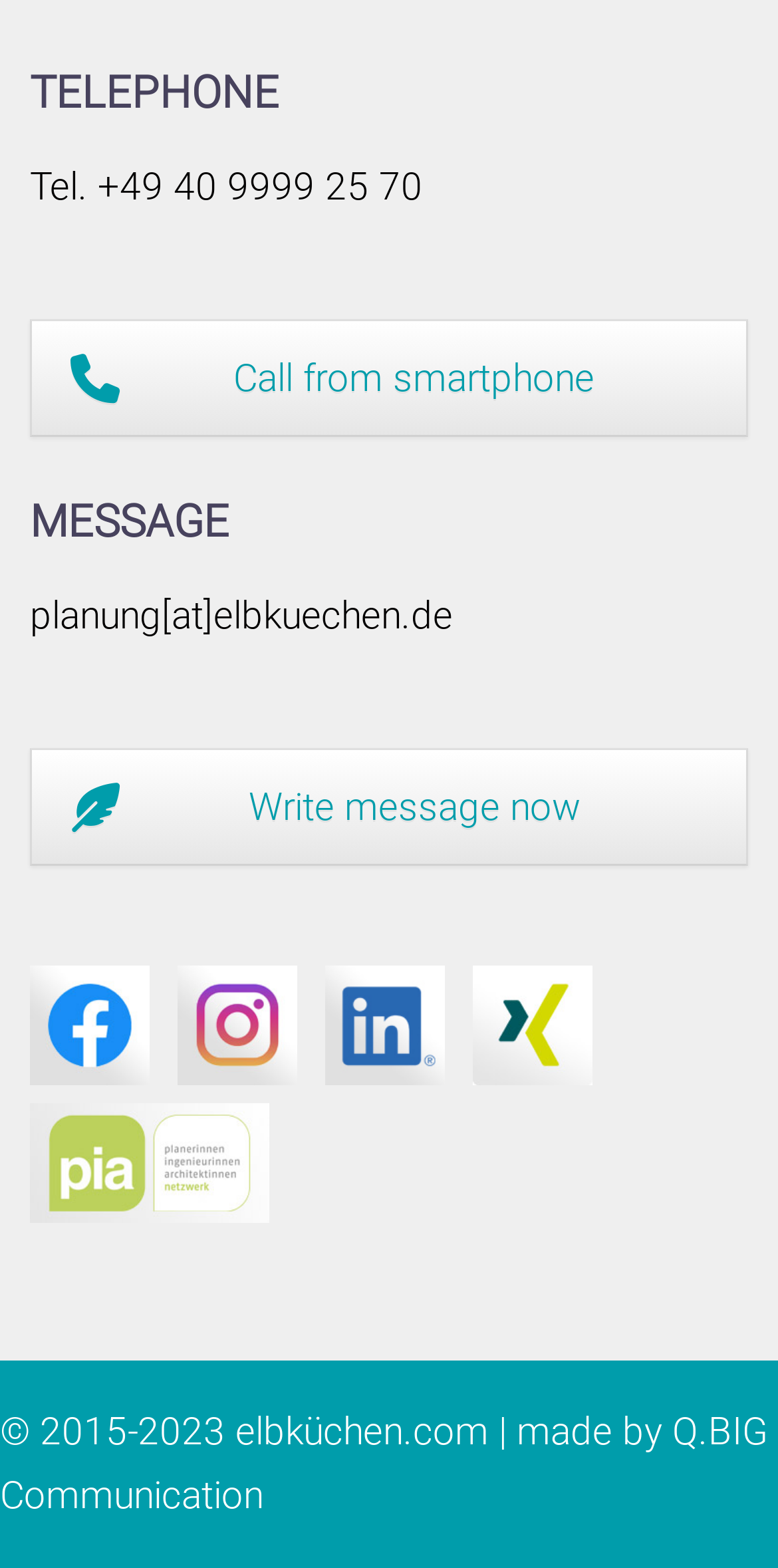What is the phone number to call?
Give a thorough and detailed response to the question.

I found the phone number by looking at the 'TELEPHONE' heading and the StaticText element below it, which contains the phone number.